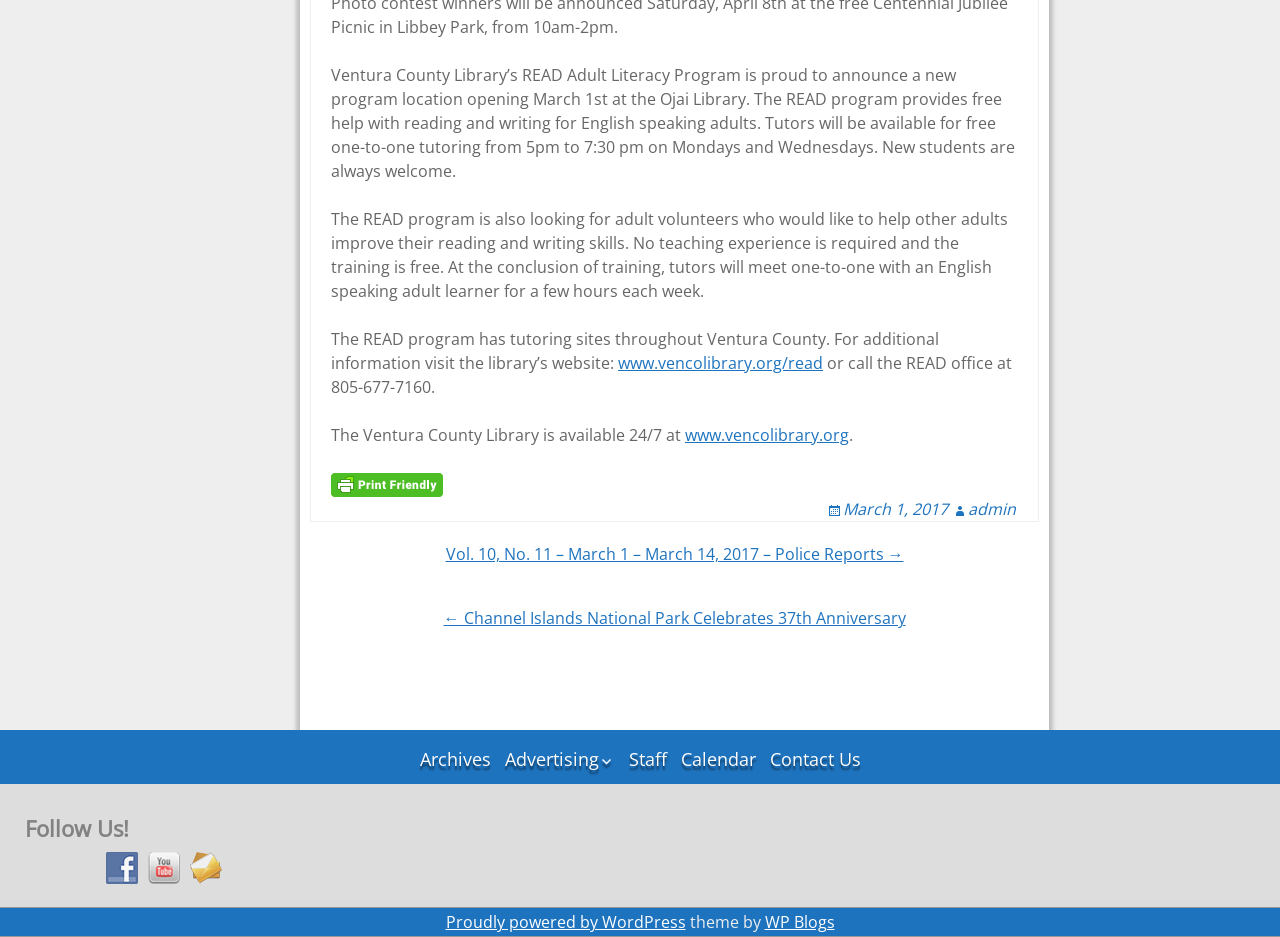Review the image closely and give a comprehensive answer to the question: What is the new program location of Ventura County Library's READ Adult Literacy Program?

The answer can be found in the first paragraph of the webpage, which states that the READ Adult Literacy Program is proud to announce a new program location opening March 1st at the Ojai Library.